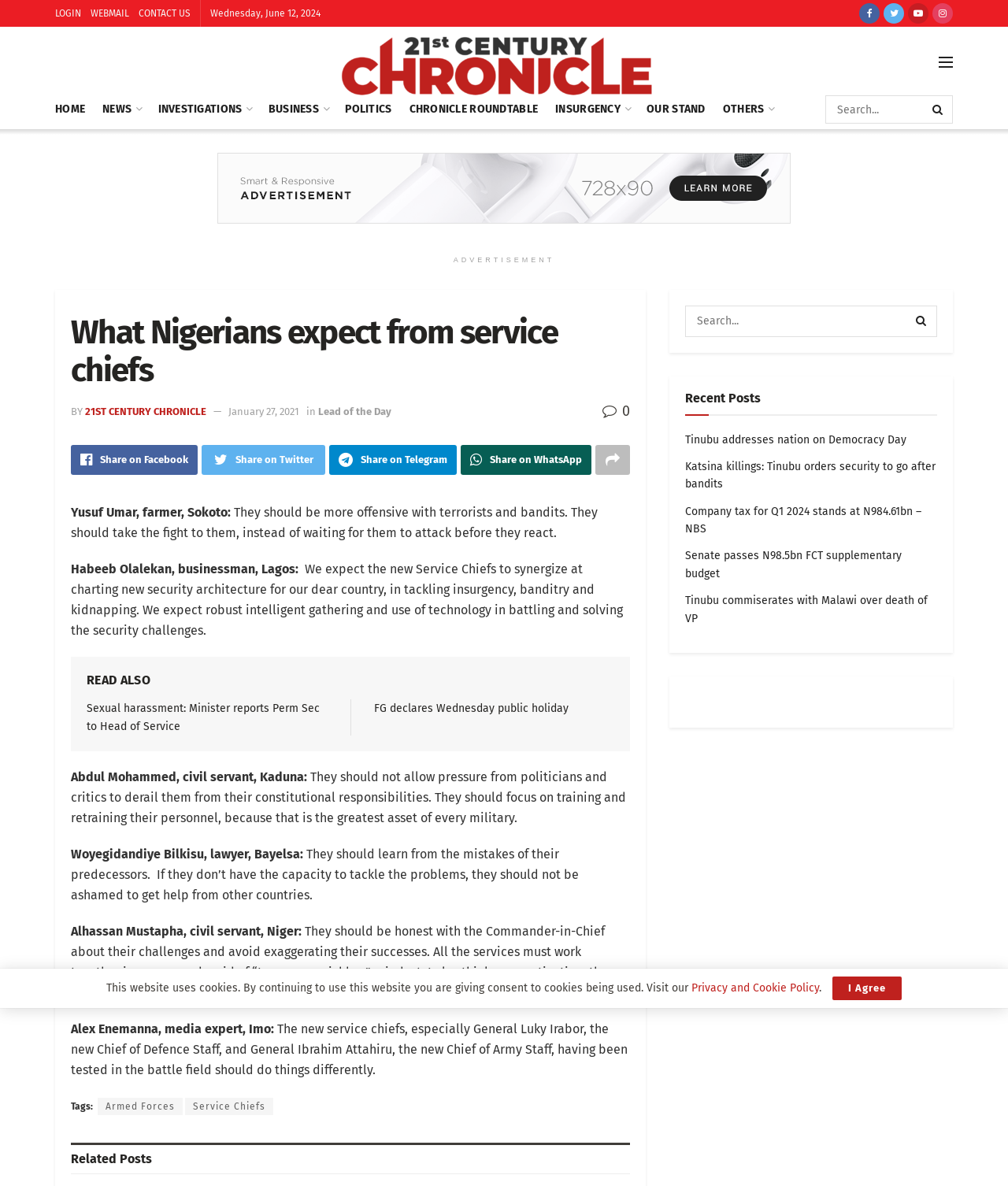Based on what you see in the screenshot, provide a thorough answer to this question: What is the profession of Yusuf Umar, who is quoted on the webpage?

I found a static text element that quotes Yusuf Umar, who is identified as a farmer from Sokoto. The quote is displayed along with his profession and location.